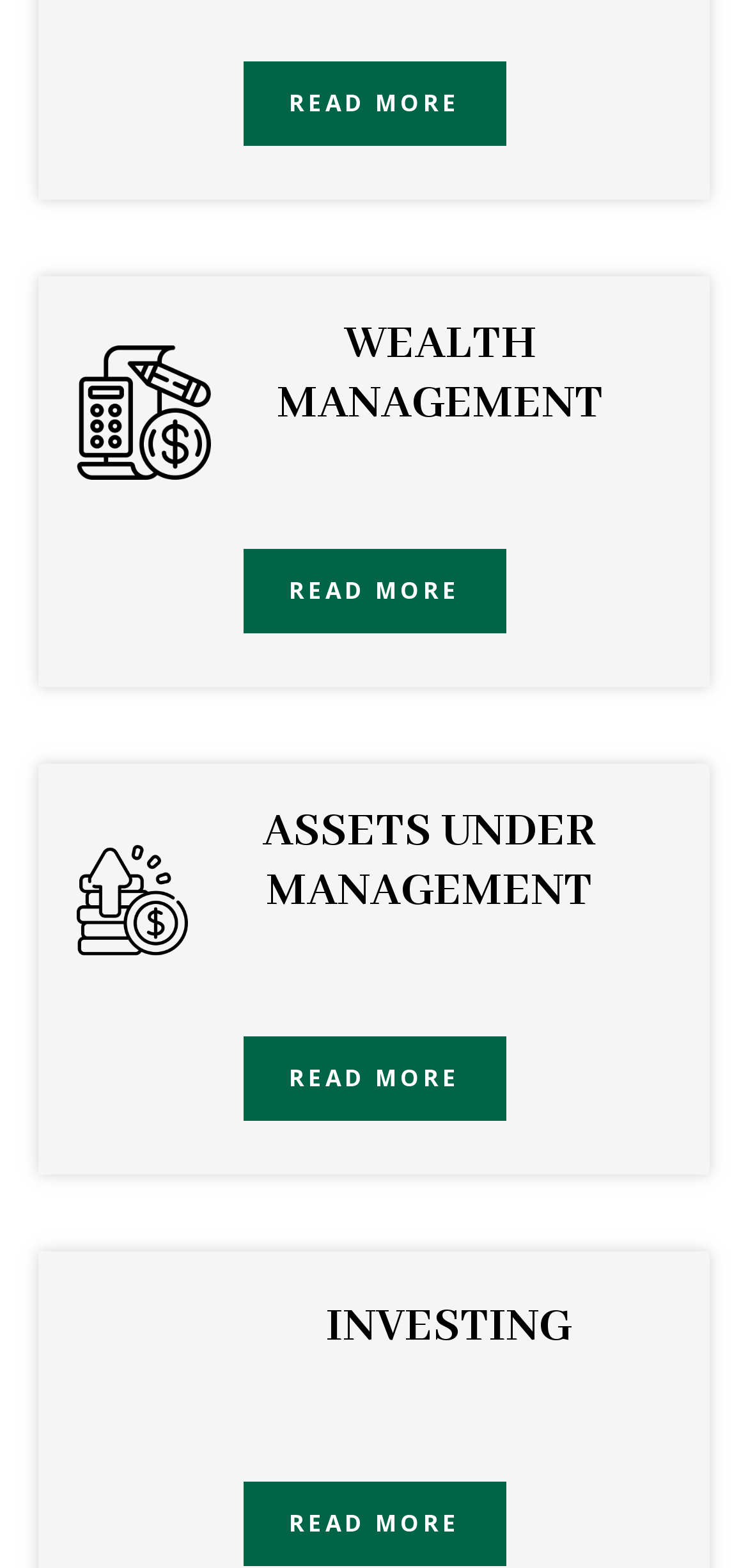What is the common text on all 'READ MORE' links?
Using the visual information, respond with a single word or phrase.

READ MORE